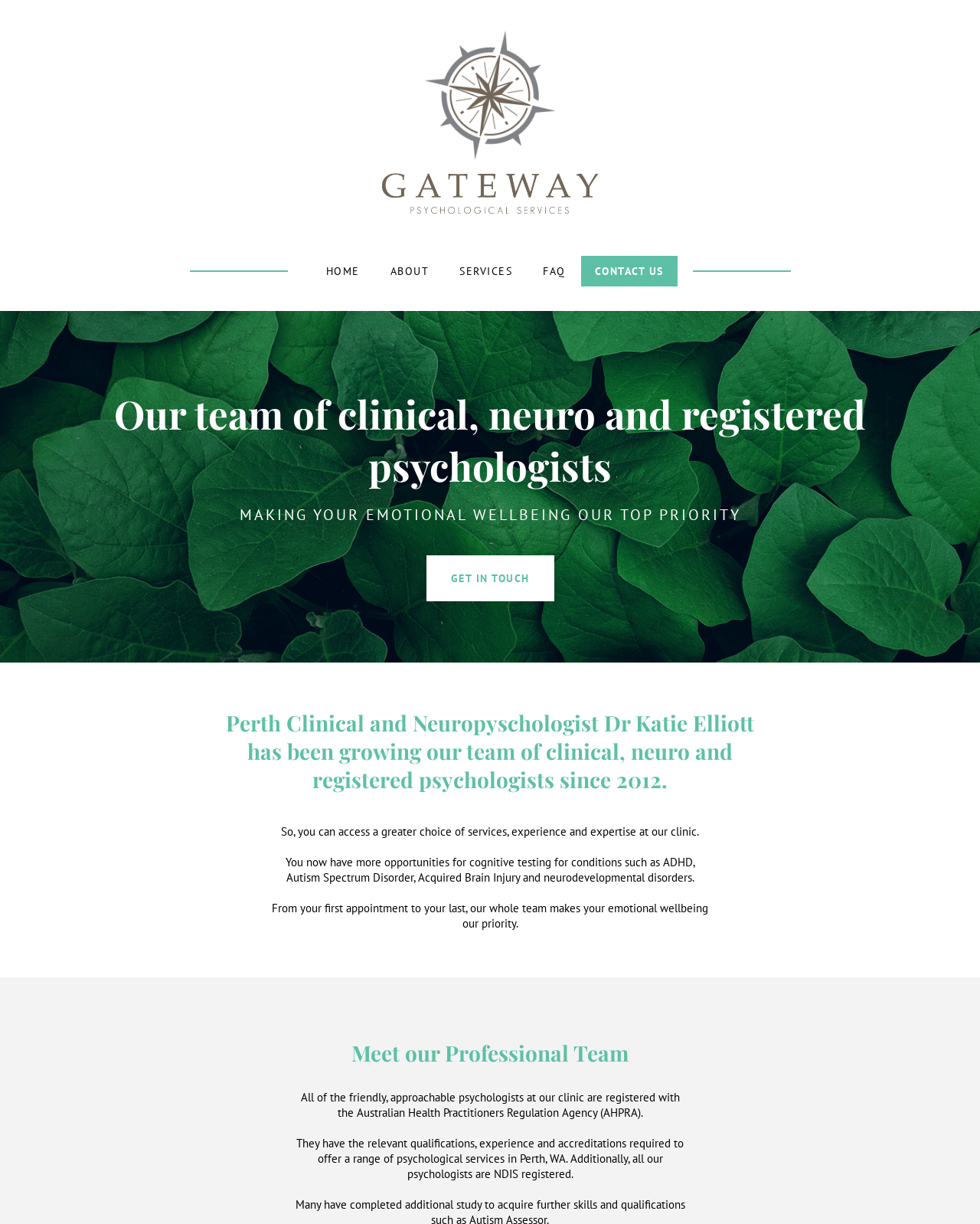What is the purpose of the 'GET IN TOUCH' link?
Give a single word or phrase as your answer by examining the image.

To contact the team